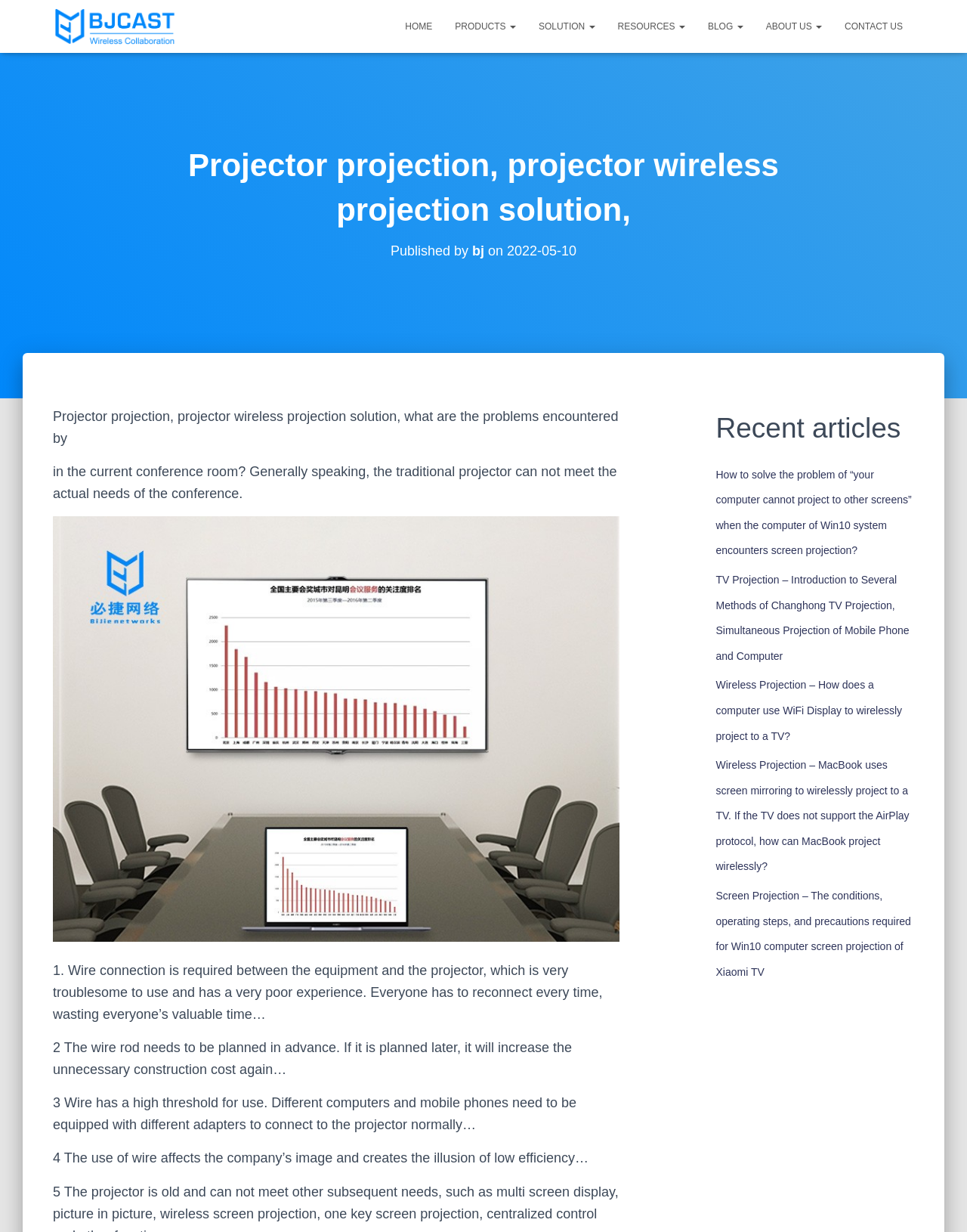Determine the bounding box coordinates of the clickable region to follow the instruction: "View recent articles".

[0.74, 0.329, 0.945, 0.366]